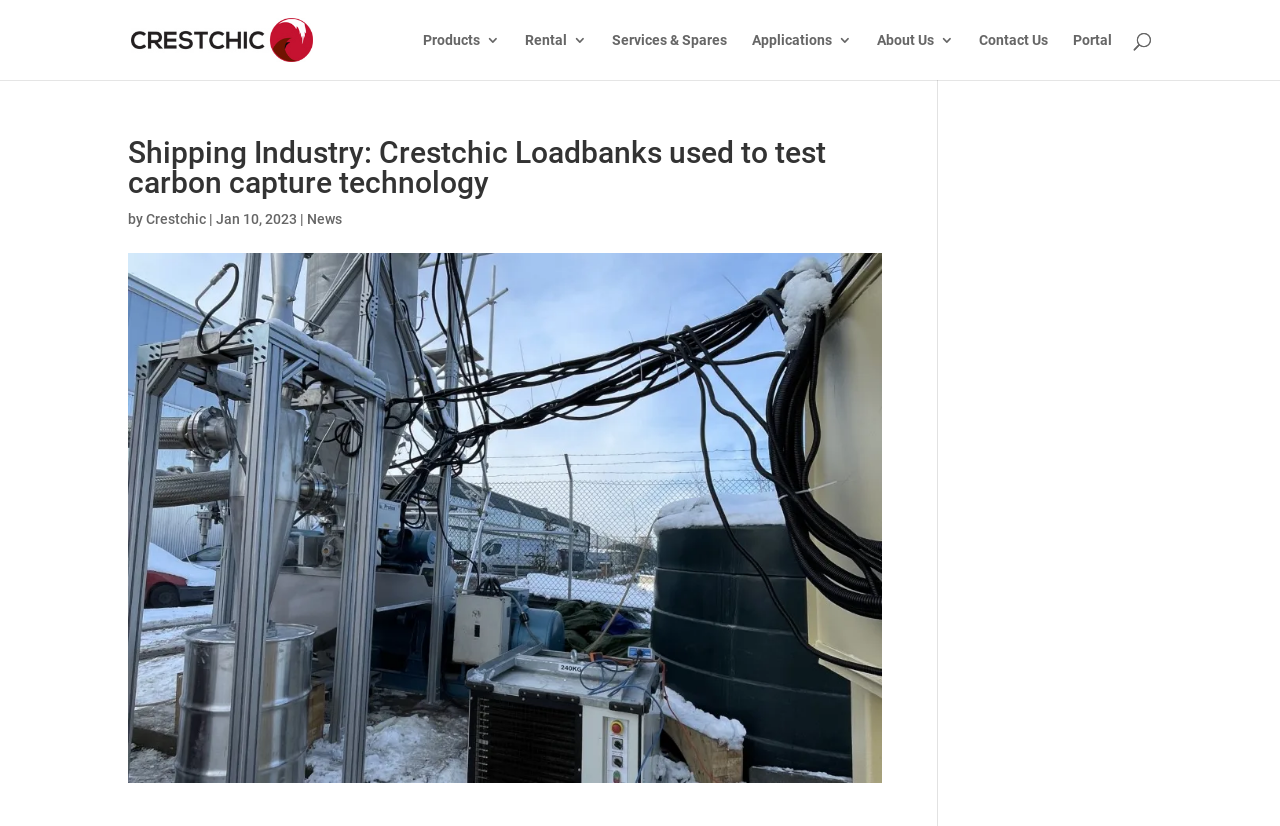Could you highlight the region that needs to be clicked to execute the instruction: "Go to About Us page"?

[0.685, 0.04, 0.745, 0.097]